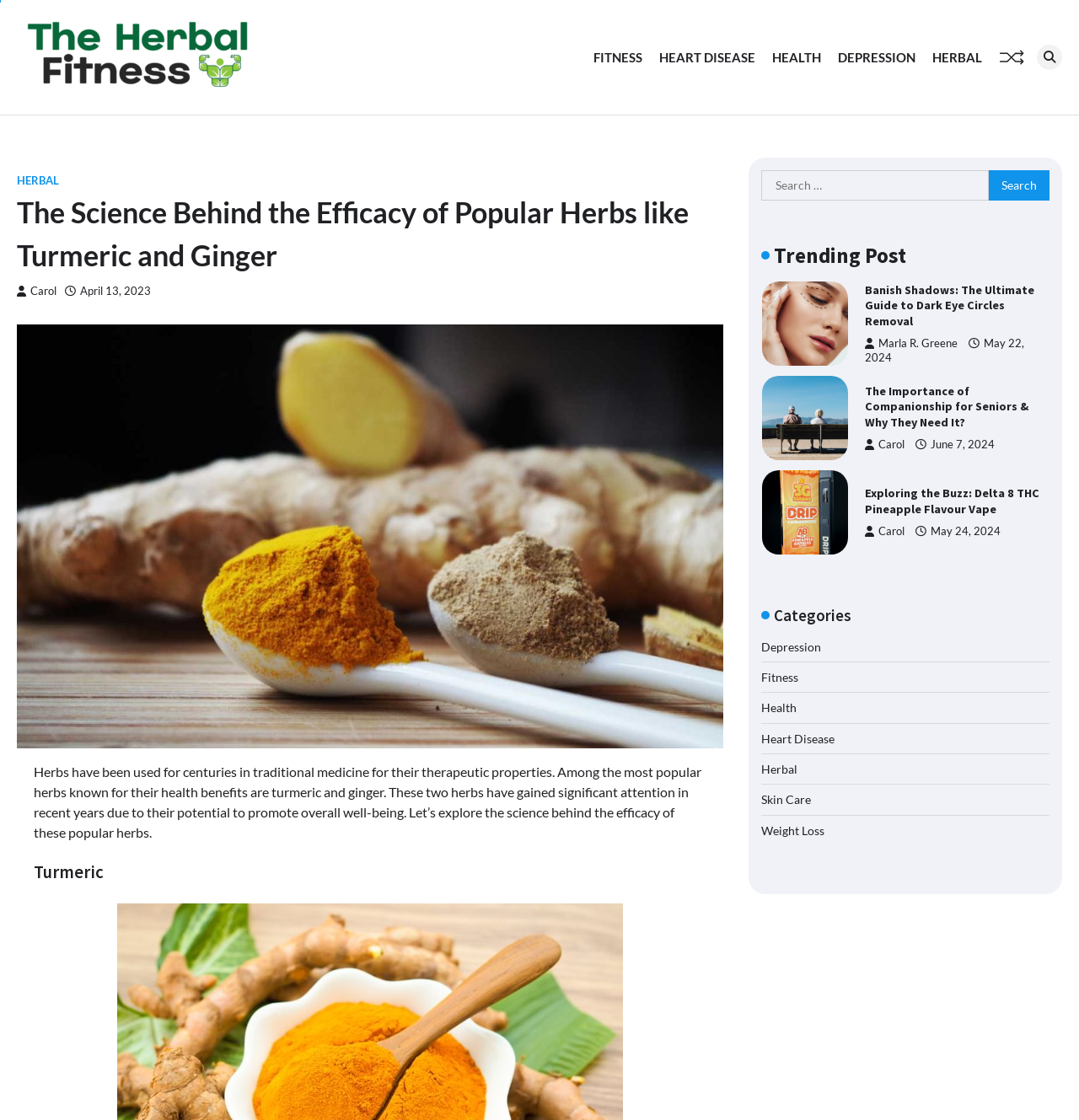What is the website's name?
Please answer the question as detailed as possible.

The website's name can be found in the top-left corner of the webpage, where it says 'The Herbal Fitness' in a link element.